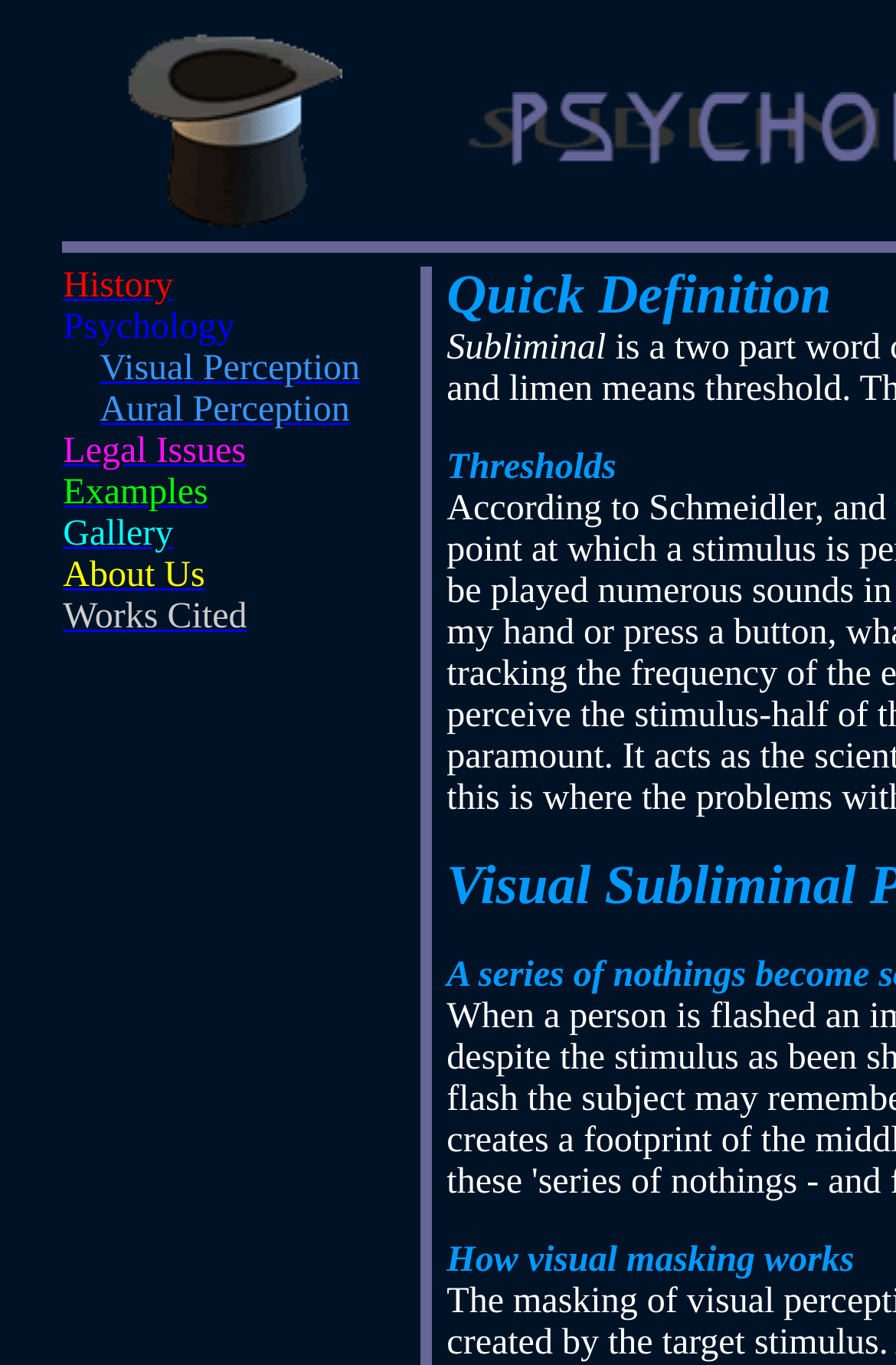Please provide the bounding box coordinates for the element that needs to be clicked to perform the following instruction: "visit Visual Perception". The coordinates should be given as four float numbers between 0 and 1, i.e., [left, top, right, bottom].

[0.111, 0.256, 0.402, 0.285]